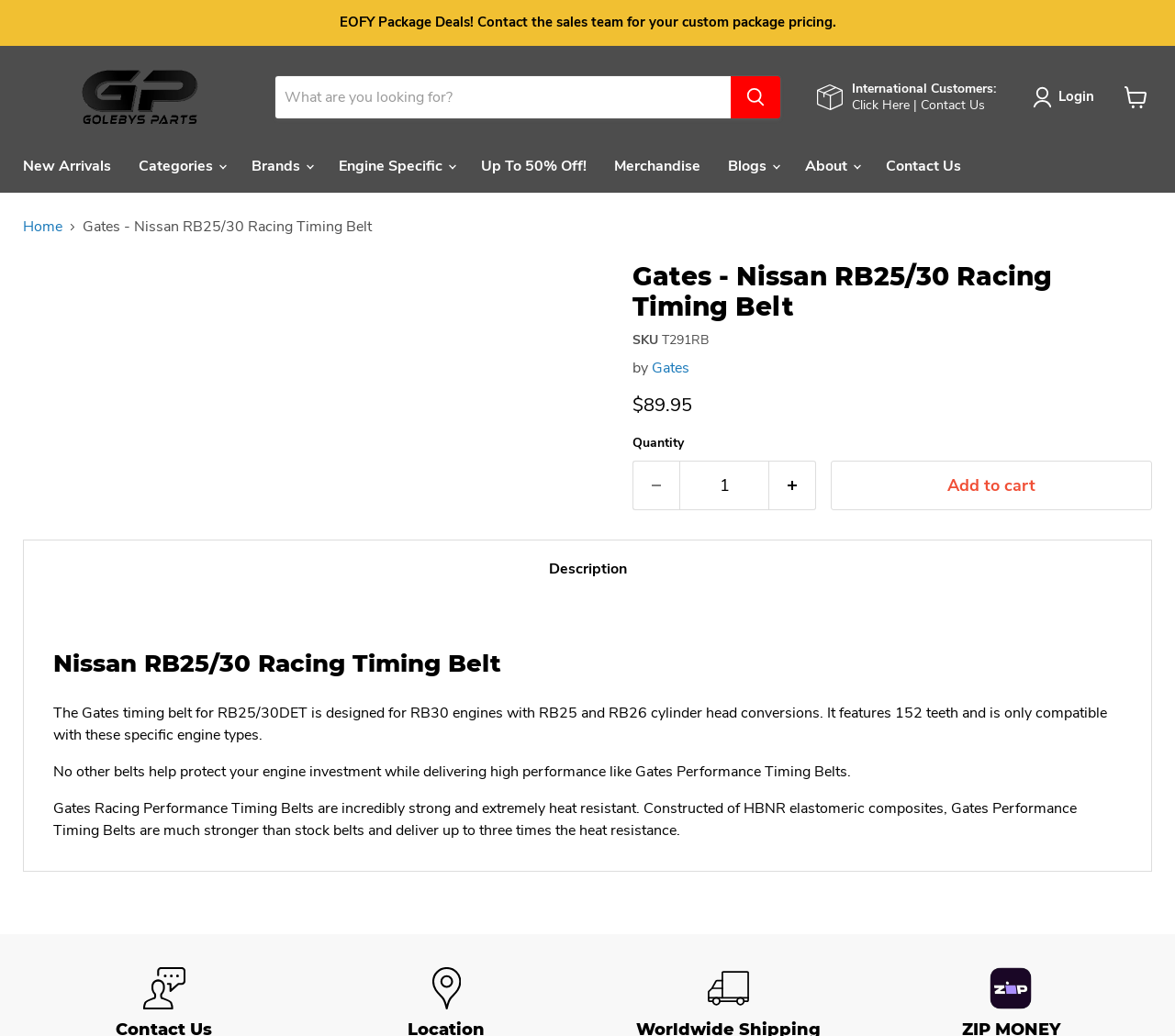Please provide a comprehensive answer to the question based on the screenshot: What is the name of the payment method with 12 months interest-free?

The name of the payment method with 12 months interest-free can be found at the bottom of the page, where it is stated as 'Zip Money 12 months interest free'.